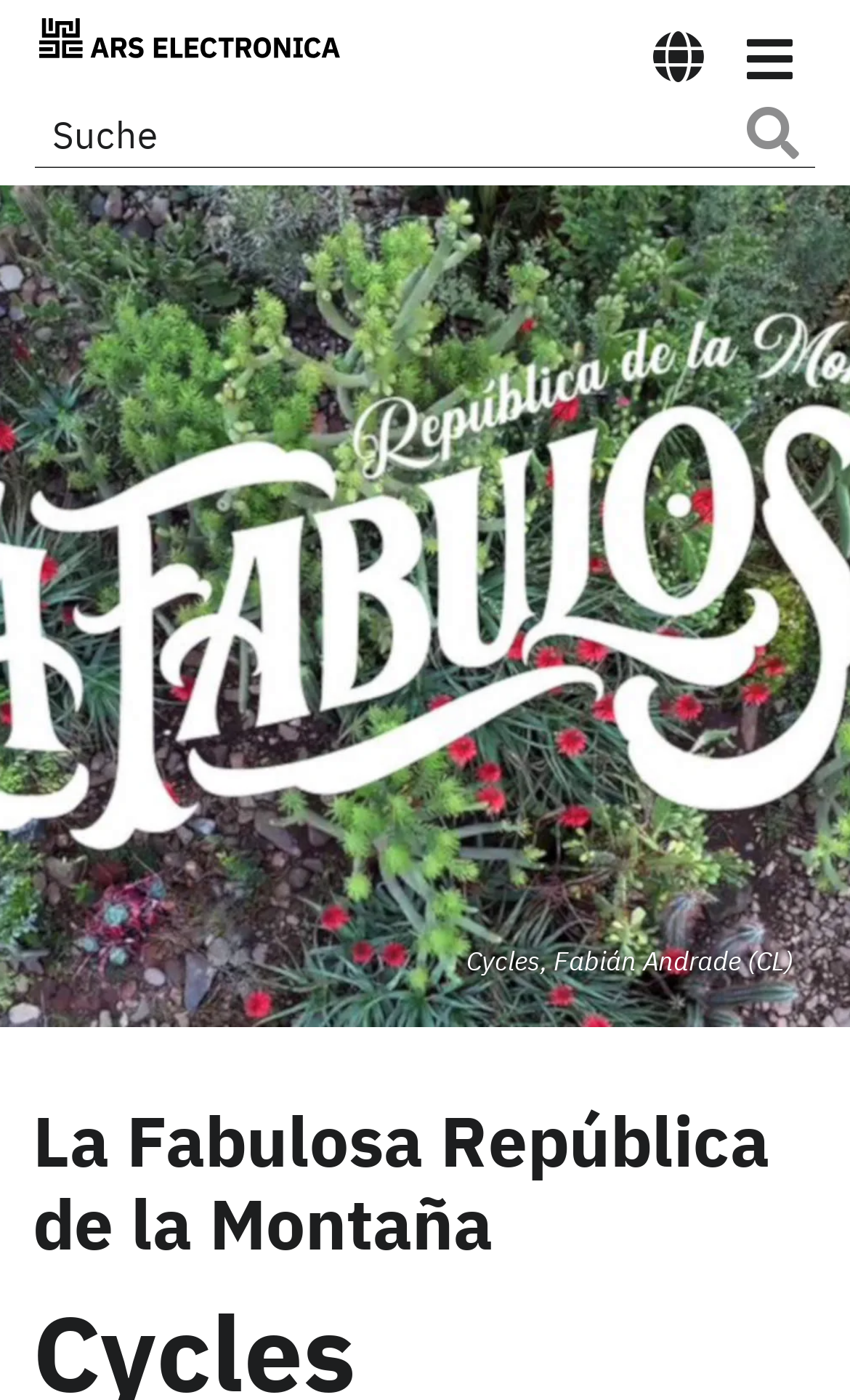For the given element description Zur Fußzeile (Accesskey 3), determine the bounding box coordinates of the UI element. The coordinates should follow the format (top-left x, top-left y, bottom-right x, bottom-right y) and be within the range of 0 to 1.

[0.1, 0.159, 0.628, 0.193]